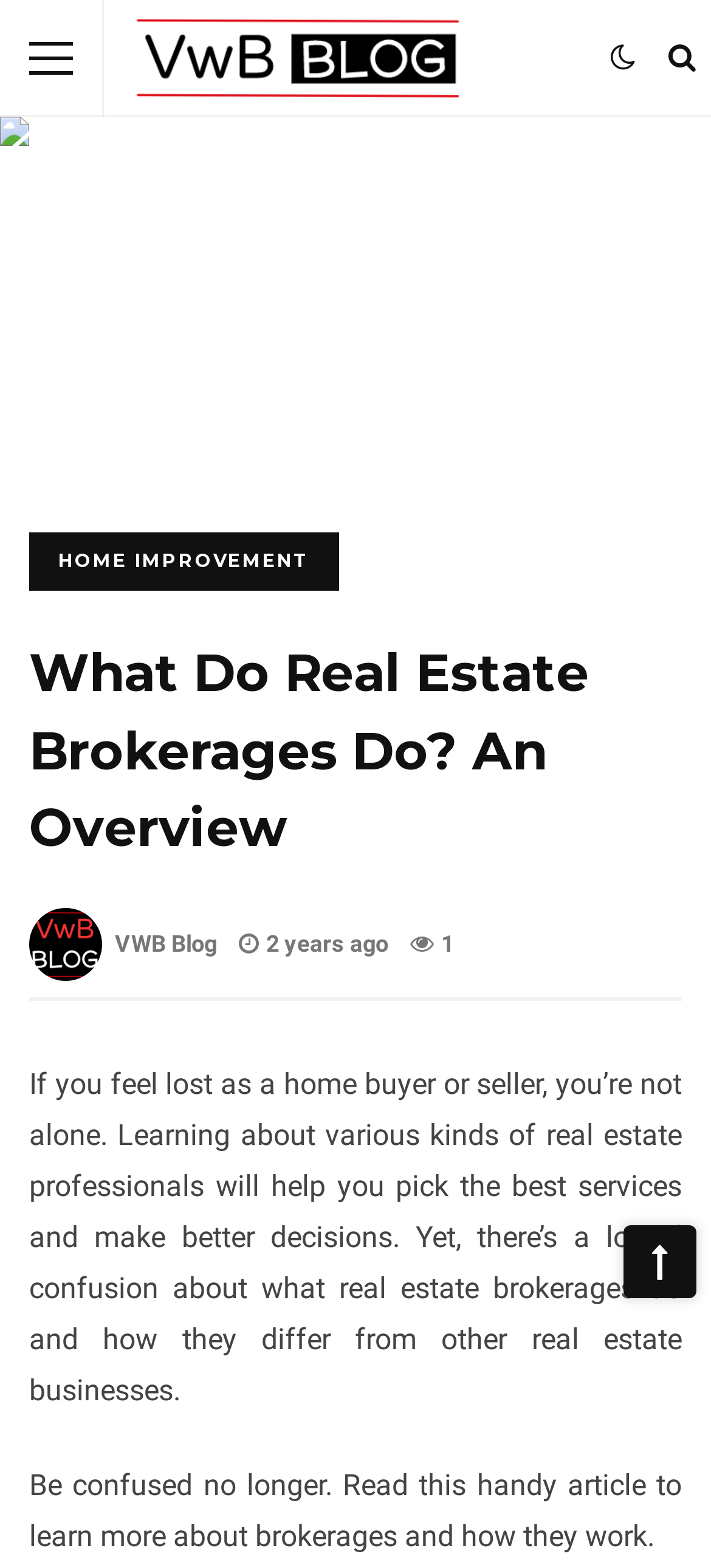How long ago was the article published?
Using the image, answer in one word or phrase.

2 years ago